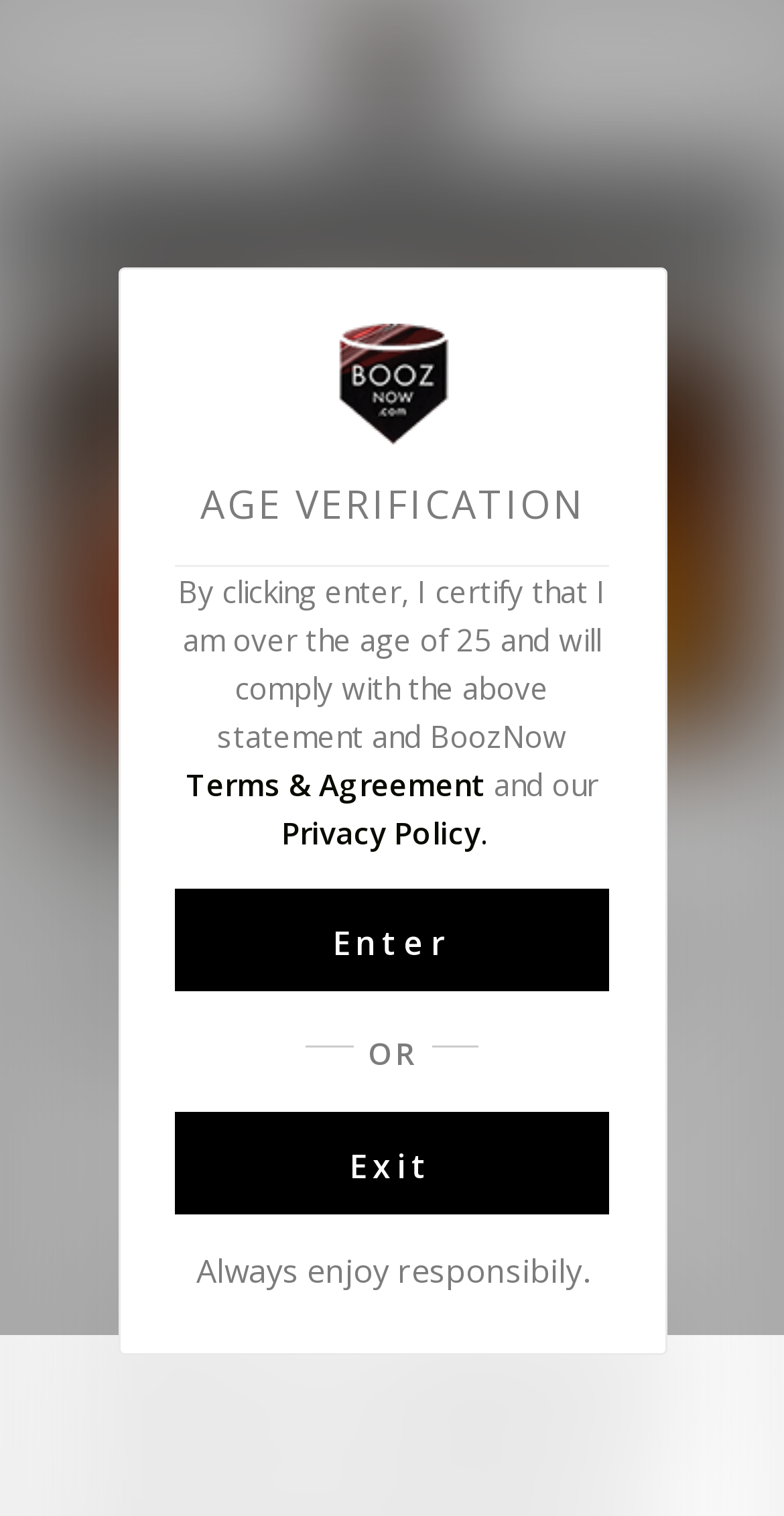Refer to the image and offer a detailed explanation in response to the question: Who is the author of the article?

The author of the article is mentioned as 'Monika Nanda' in the link below the heading, which suggests that she is the writer of the article.